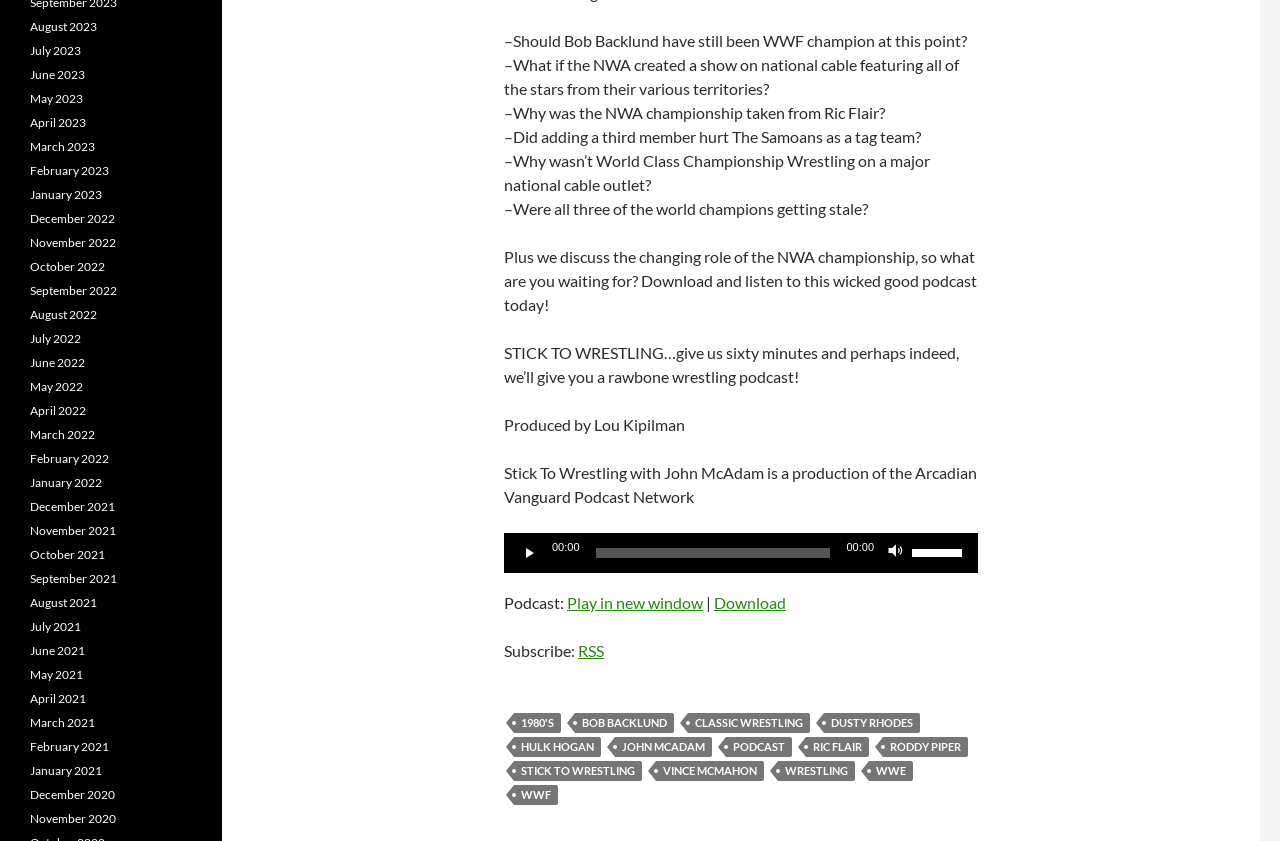Determine the bounding box coordinates for the element that should be clicked to follow this instruction: "Subscribe to the RSS feed". The coordinates should be given as four float numbers between 0 and 1, in the format [left, top, right, bottom].

[0.452, 0.762, 0.472, 0.785]